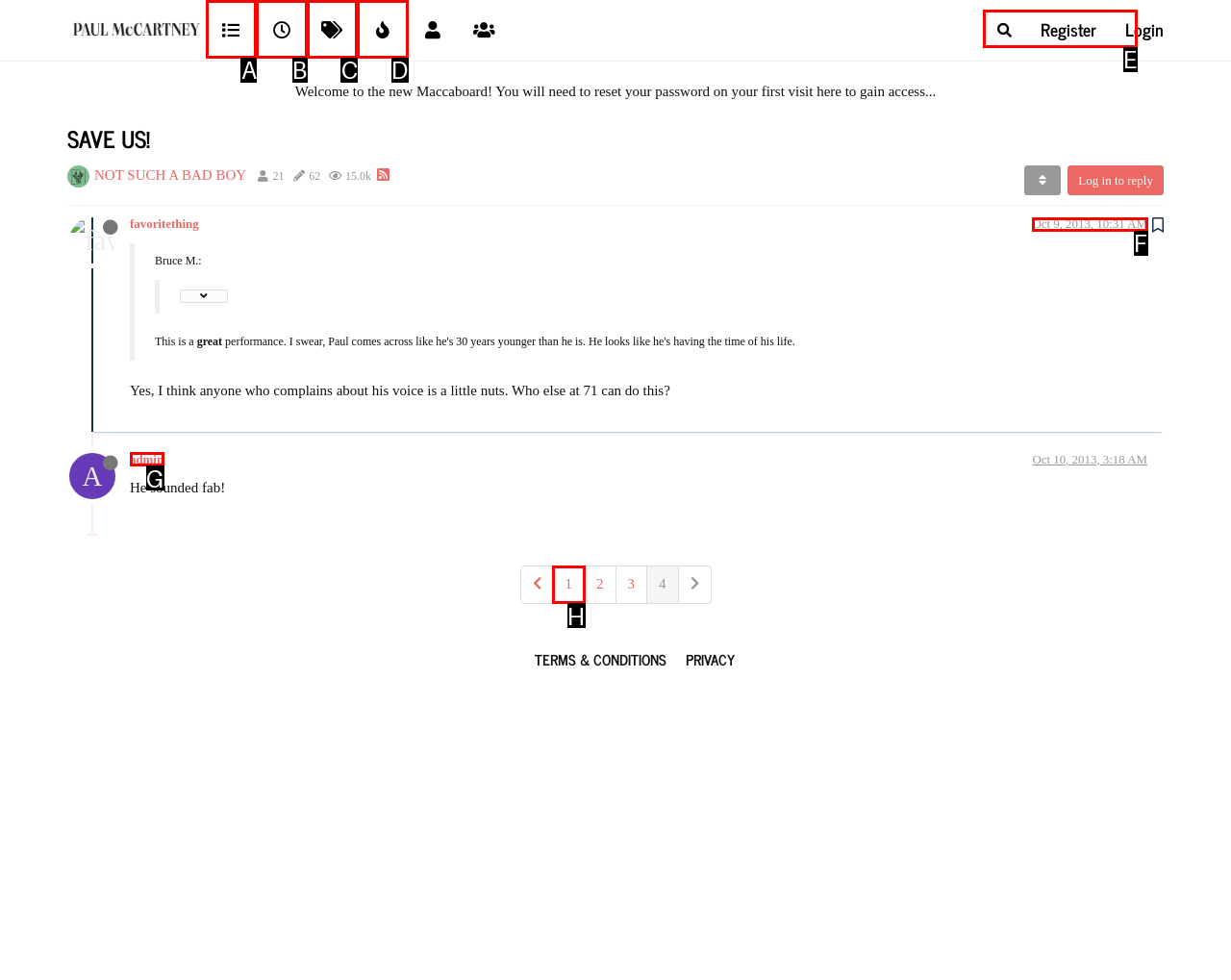From the choices provided, which HTML element best fits the description: name="query" placeholder="Search"? Answer with the appropriate letter.

E